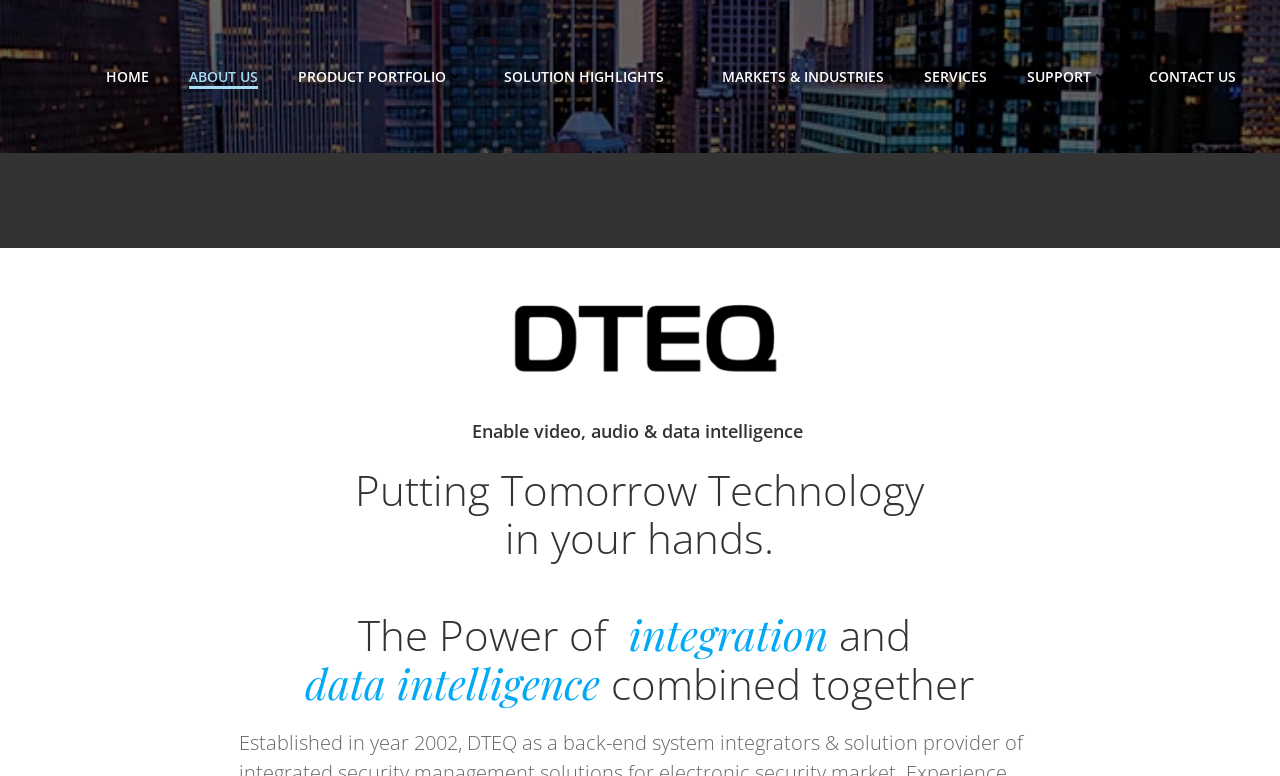Is there an image on the webpage?
Give a single word or phrase as your answer by examining the image.

Yes